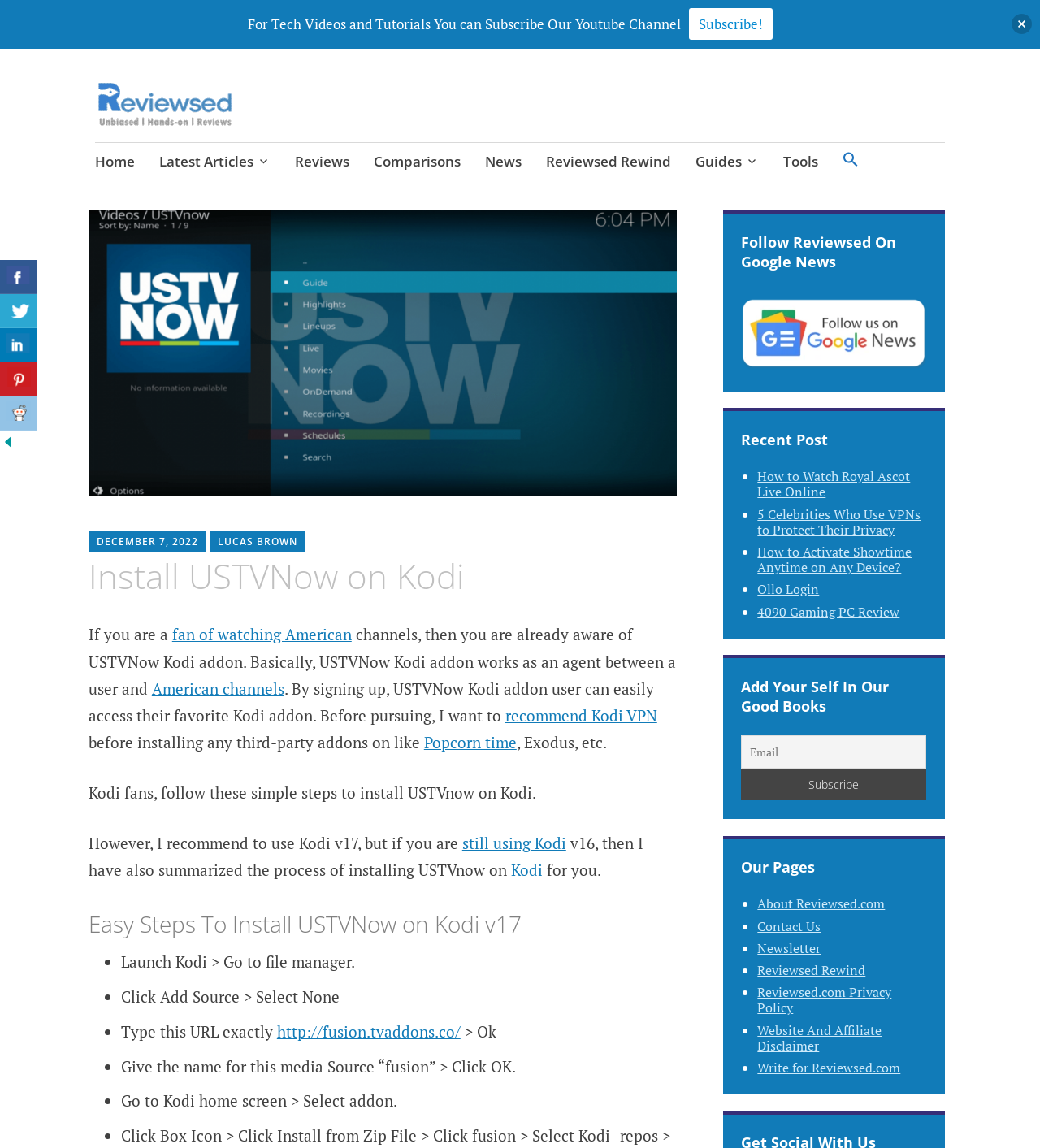Respond concisely with one word or phrase to the following query:
How many steps are involved in installing USTVNow on Kodi v17?

5 steps